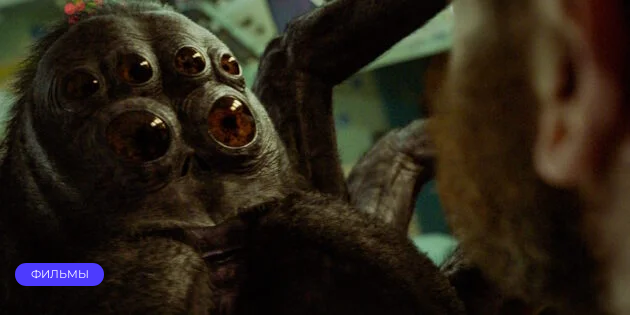How many eyes does the creature have?
Please give a detailed and elaborate answer to the question.

The caption states that the creature has 'multiple eyes', but it does not provide an exact number.